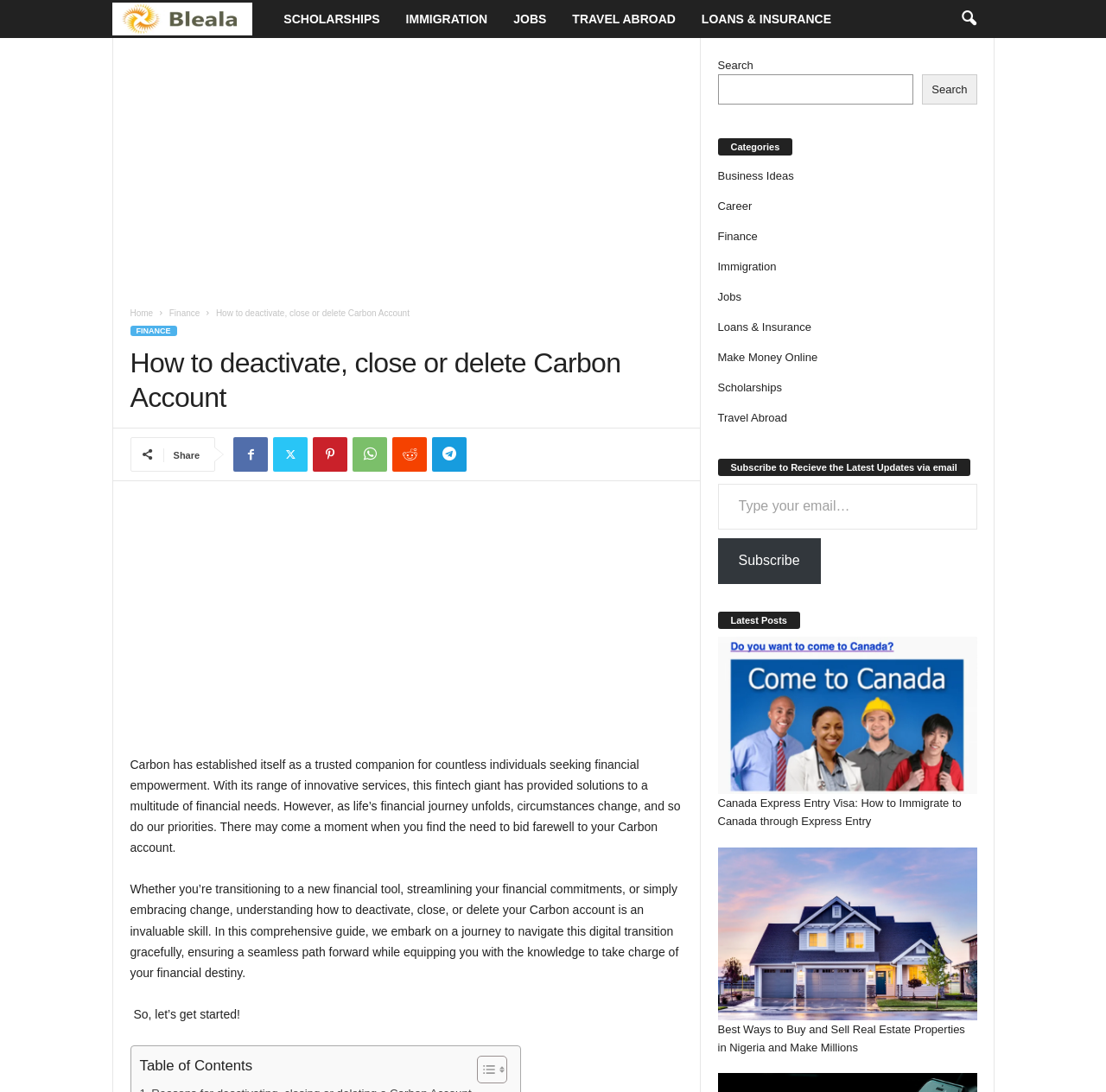Answer with a single word or phrase: 
What is the function of the button with the 'search icon'?

To search